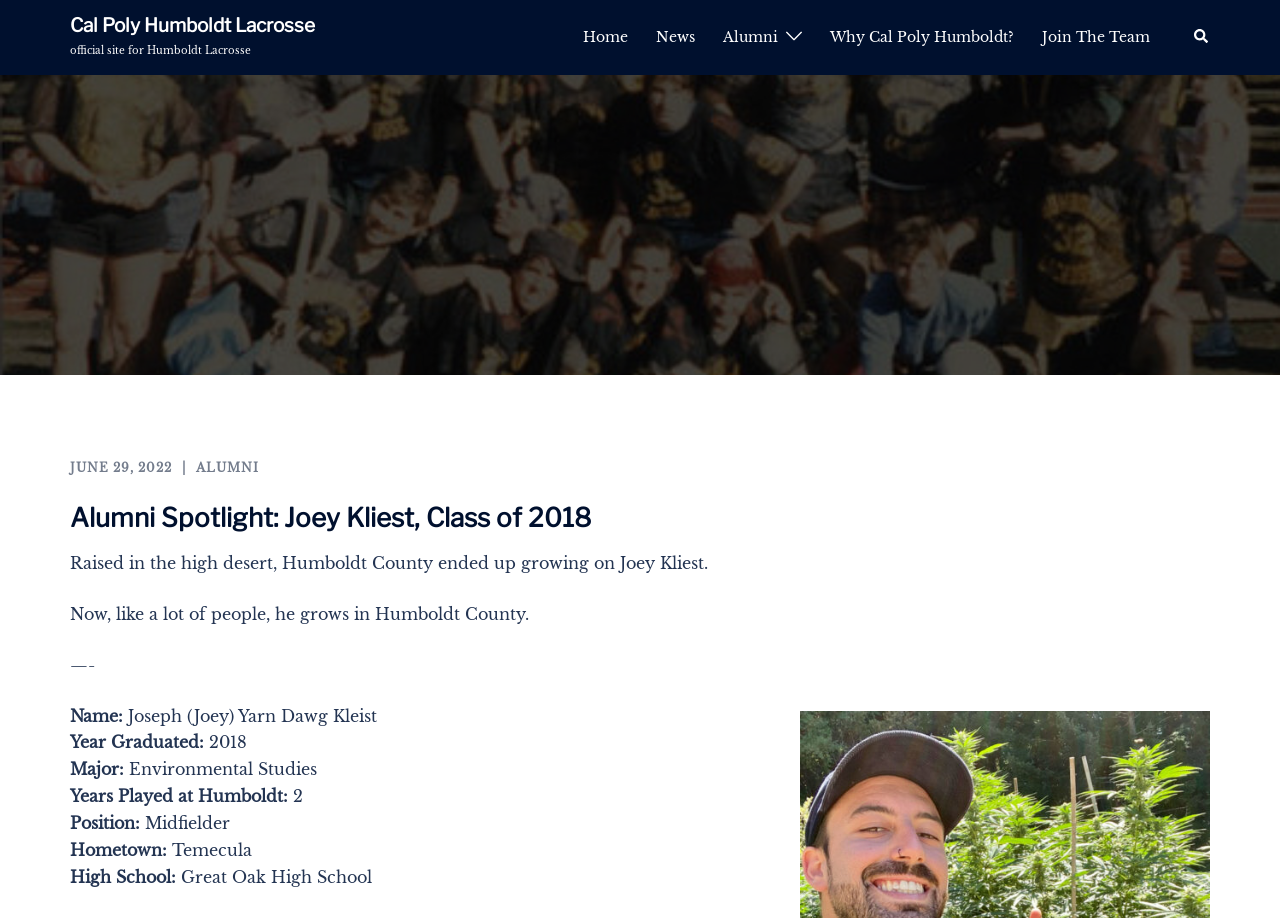What is the name of Joey Kliest's high school?
Give a thorough and detailed response to the question.

I found the answer by looking at the section that describes Joey Kliest's information, where it lists his high school as 'Great Oak High School'.